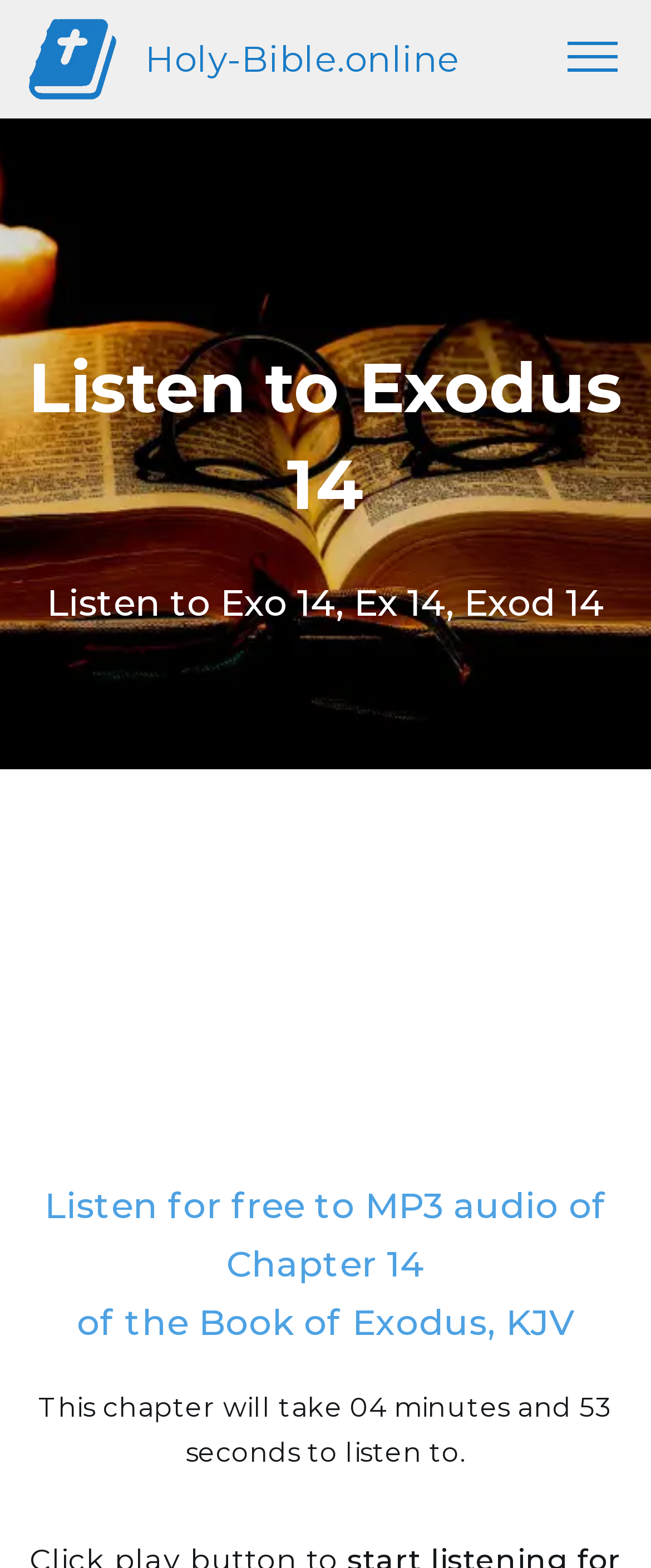Provide the bounding box coordinates of the UI element that matches the description: "alt="Holy-Bible.online"".

[0.041, 0.009, 0.223, 0.067]